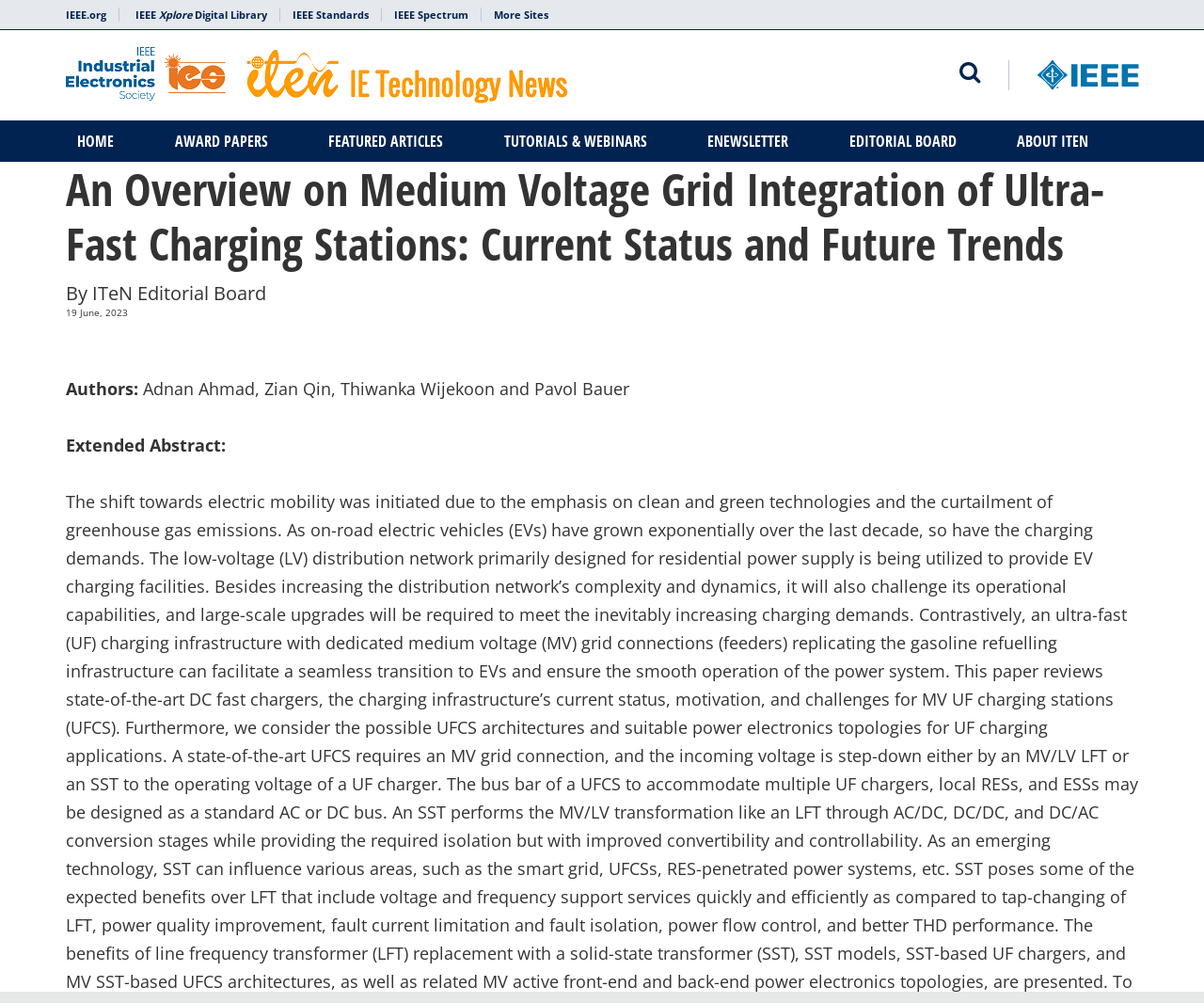Show me the bounding box coordinates of the clickable region to achieve the task as per the instruction: "check the EDITORIAL BOARD".

[0.696, 0.133, 0.804, 0.148]